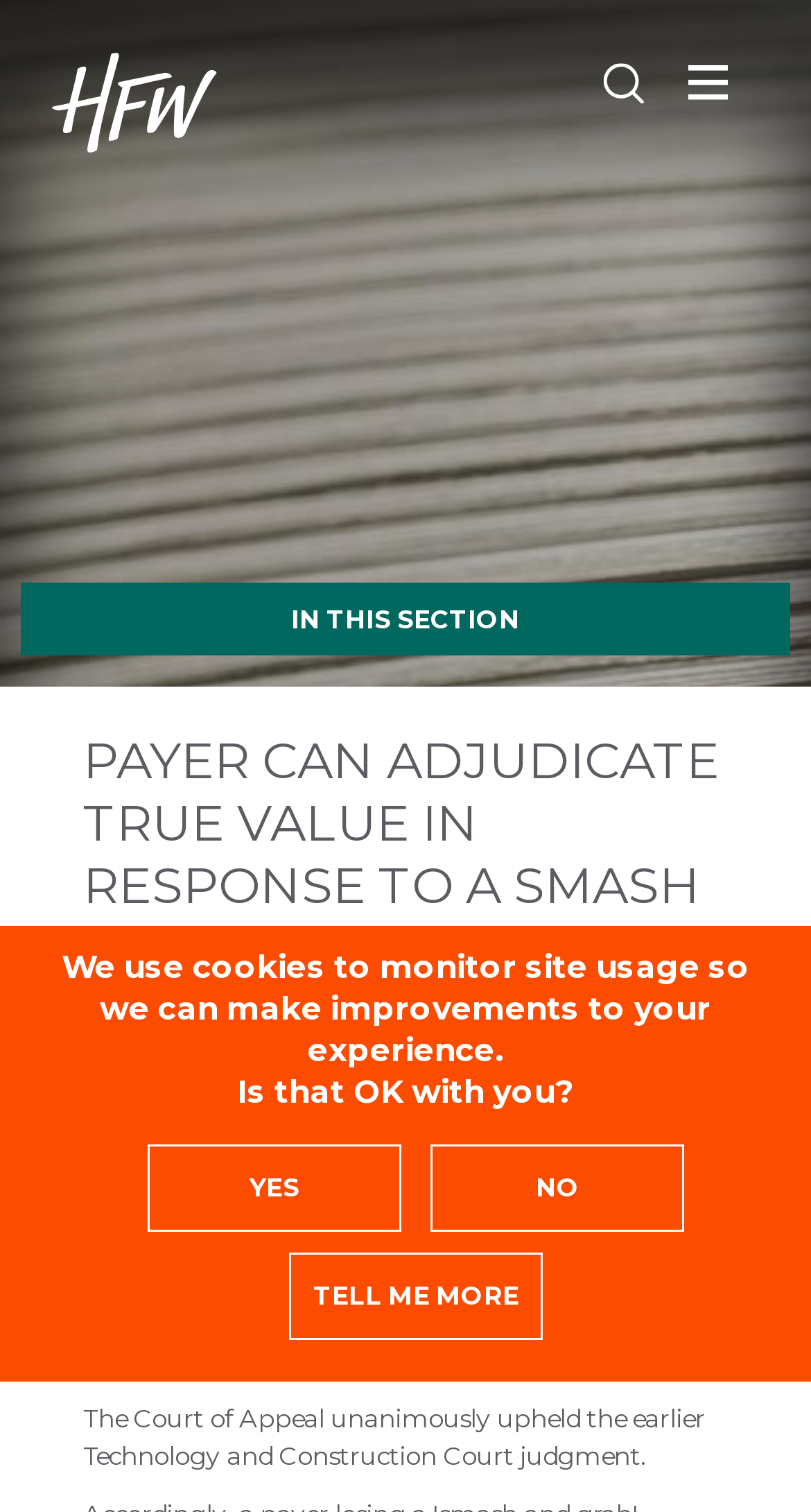Please determine the bounding box coordinates of the element to click in order to execute the following instruction: "Search for something". The coordinates should be four float numbers between 0 and 1, specified as [left, top, right, bottom].

[0.744, 0.041, 0.821, 0.078]